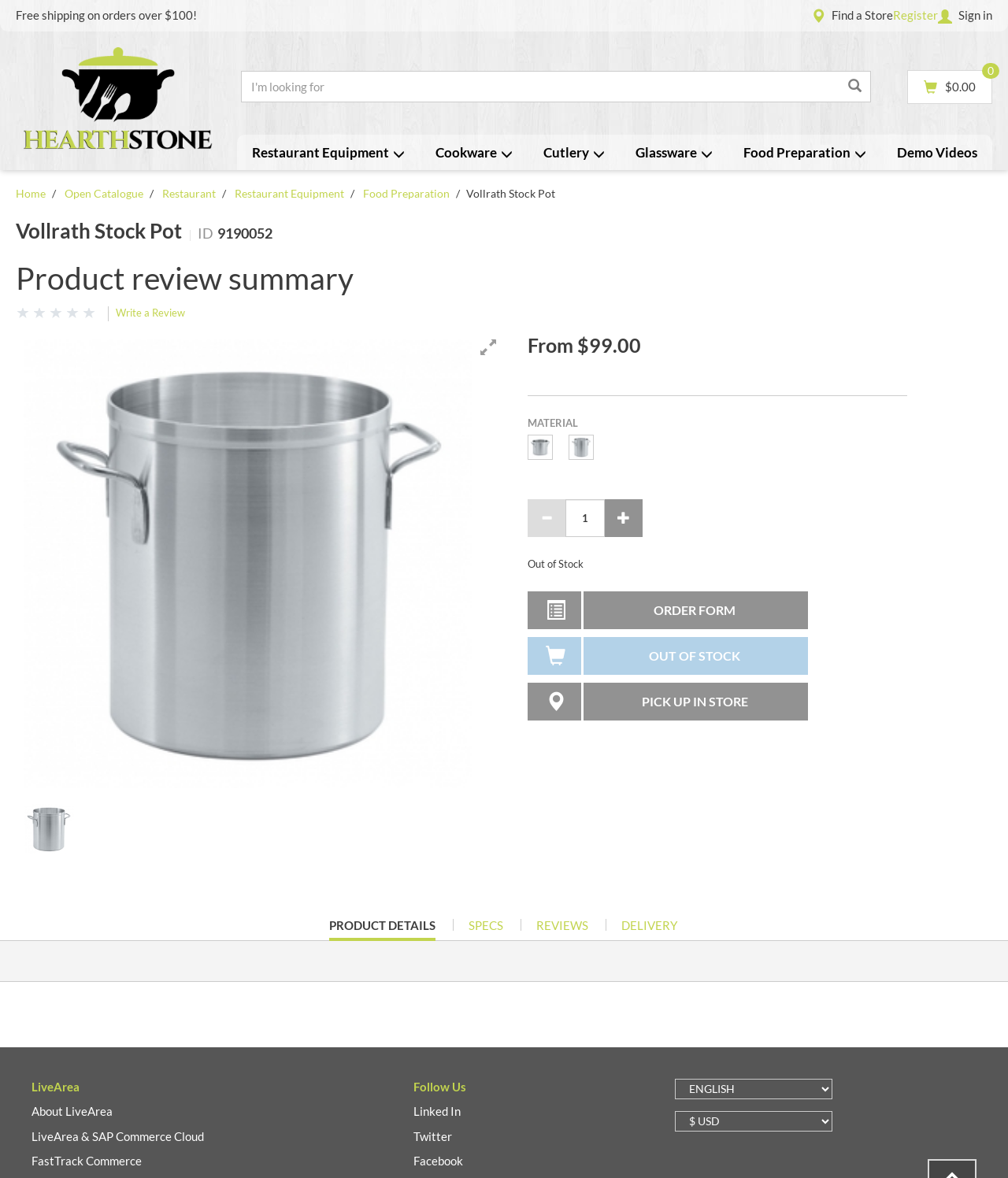Please respond to the question with a concise word or phrase:
How many tabs are available for the product details?

5